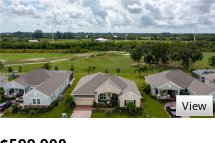Describe all the important aspects and details of the image.

This image showcases a stunning aerial view of a picturesque neighborhood in Vero Beach, Florida, featuring beautifully designed homes set against a backdrop of lush greenery and expansive golf courses. The vibrant landscape is punctuated by an inviting sky dotted with clouds, emphasizing the area's favorable weather for outdoor activities. Prominently displayed is the listing price of $599,900, indicating a potential investment opportunity for prospective homebuyers seeking luxury living in this desirable locale. A "View" button accompanies the image, inviting viewers to explore more about this property and its features.